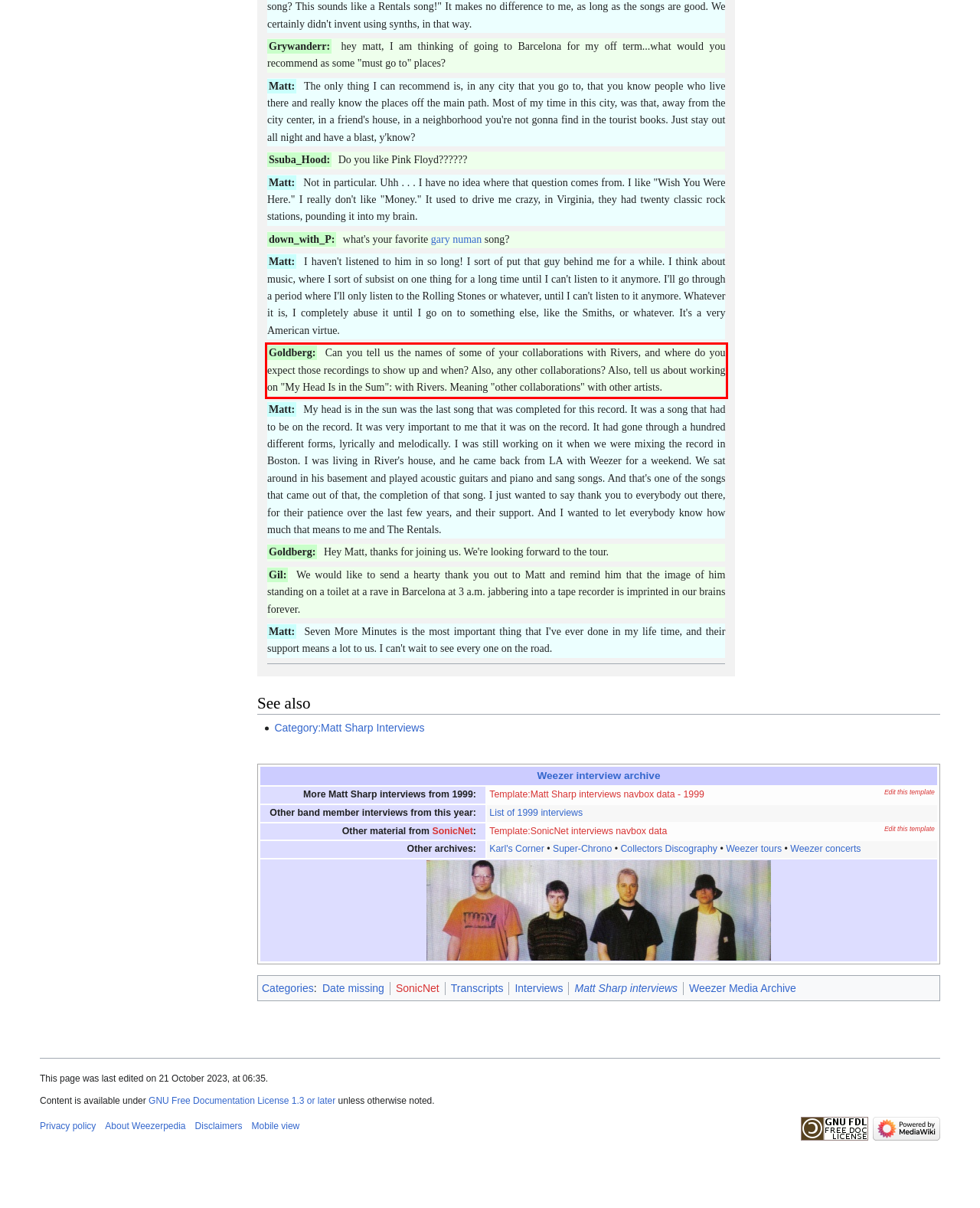Locate the red bounding box in the provided webpage screenshot and use OCR to determine the text content inside it.

Goldberg: Can you tell us the names of some of your collaborations with Rivers, and where do you expect those recordings to show up and when? Also, any other collaborations? Also, tell us about working on "My Head Is in the Sum": with Rivers. Meaning "other collaborations" with other artists.